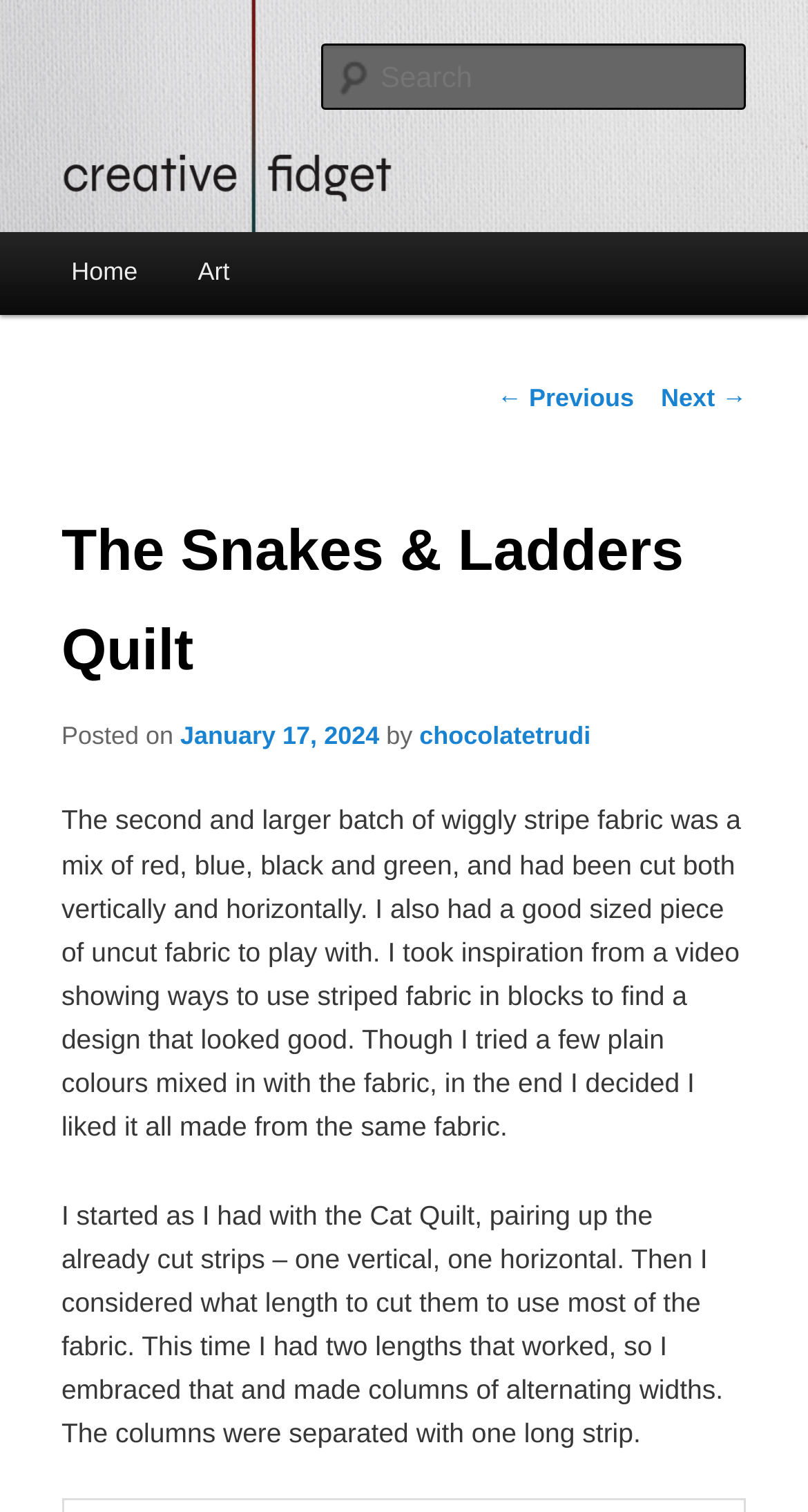What is the date of the post?
Your answer should be a single word or phrase derived from the screenshot.

January 17, 2024